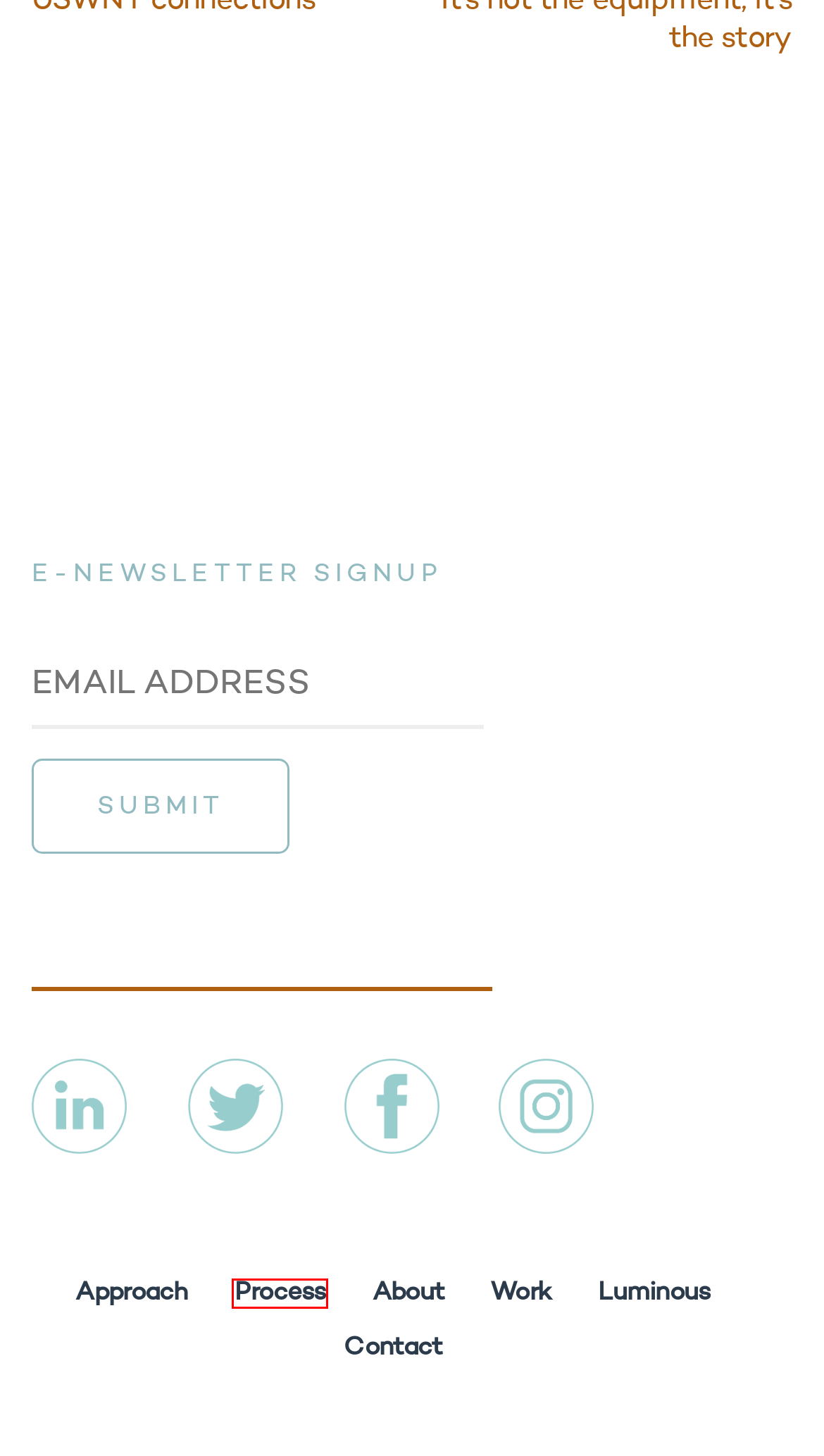Given a screenshot of a webpage with a red bounding box highlighting a UI element, determine which webpage description best matches the new webpage that appears after clicking the highlighted element. Here are the candidates:
A. Uncategorized Archives - Intrinzic Inc.
B. About - Intrinzic Inc.
C. Luminous | by Intrinzic
D. Our Strategy and Thinking - Intrinzic Inc.
E. Our Work - Intrinzic Inc.
F. Contact - Intrinzic Inc.
G. Abby Otting, Author at Intrinzic Inc.
H. Brand Collaborative - Intrinzic Inc.

H